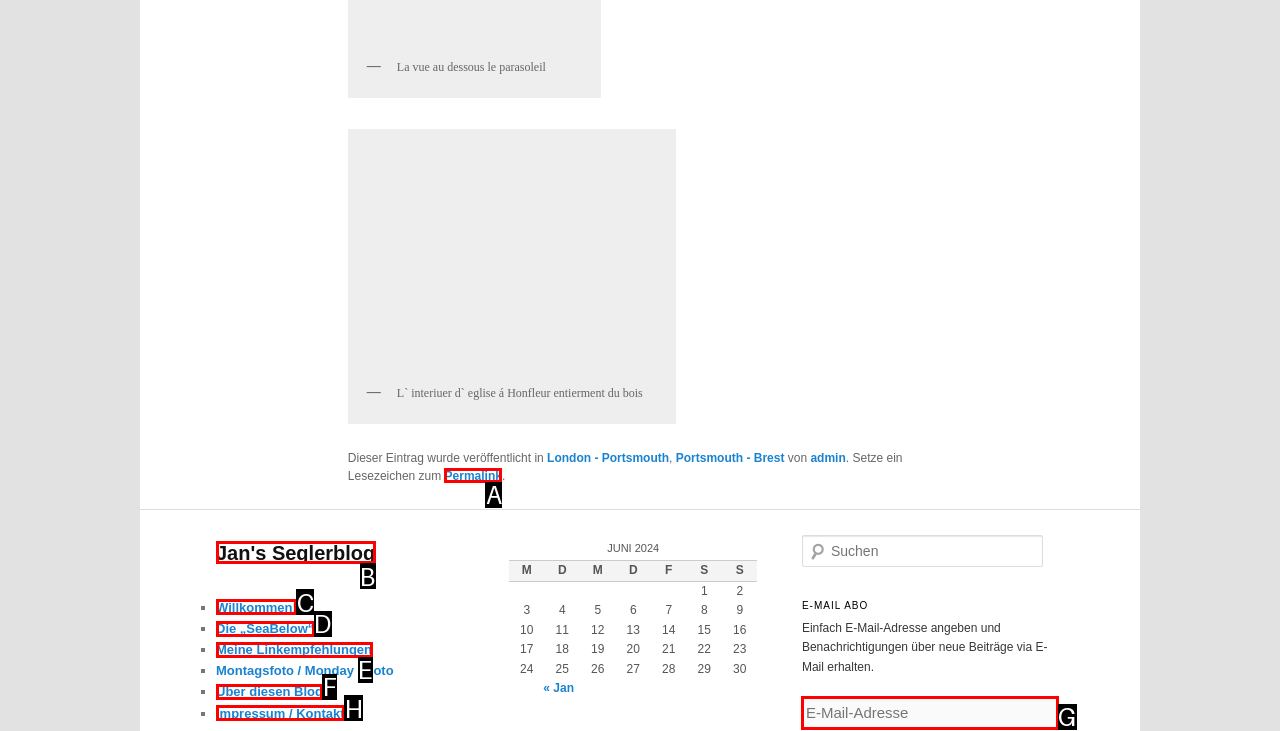Tell me the letter of the UI element I should click to accomplish the task: Click on the link 'Permalink' based on the choices provided in the screenshot.

A